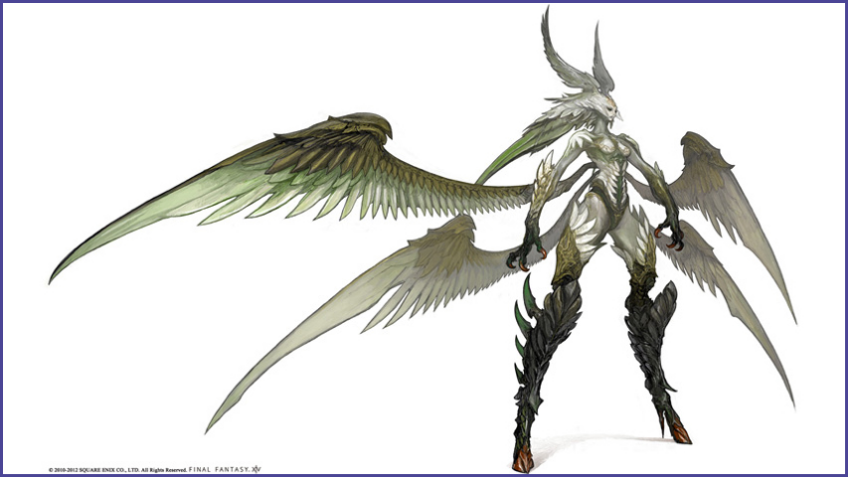Describe the image thoroughly, including all noticeable details.

The image depicts a striking character design featuring a humanoid figure with an ethereal appearance, showcasing a blend of both organic and mythical elements. This character is adorned with large, majestic wings that exude an aura of grace and power, reflecting an intricate design that merges nature with fantasy. The figure's attire is both elegant and formidable, combining sleek, natural forms with darker, armored aspects that hint at strength and resilience. 

This artwork is representative of the creative artistry found within the universe of Final Fantasy, particularly related to "Heavensward," a notable expansion of Final Fantasy XIV. The character's design likely draws inspiration from celestial or mythical beings, emphasizing themes of grandeur and otherworldliness that the game is known for. The overall composition highlights both the beauty and ferocity of this figure, making it a captivating visual for fans and newcomers alike.